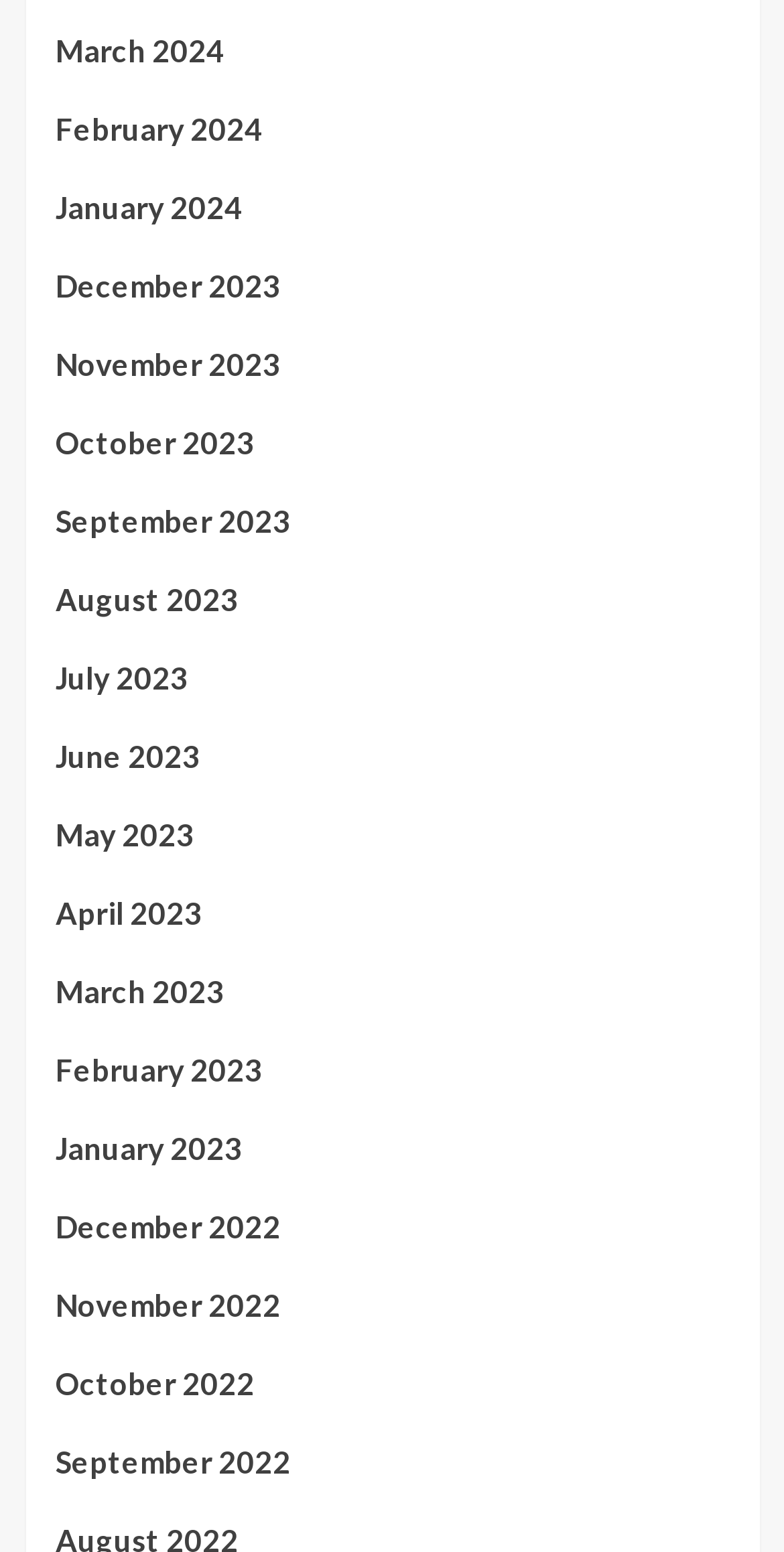What is the most recent month listed?
Using the image provided, answer with just one word or phrase.

March 2024